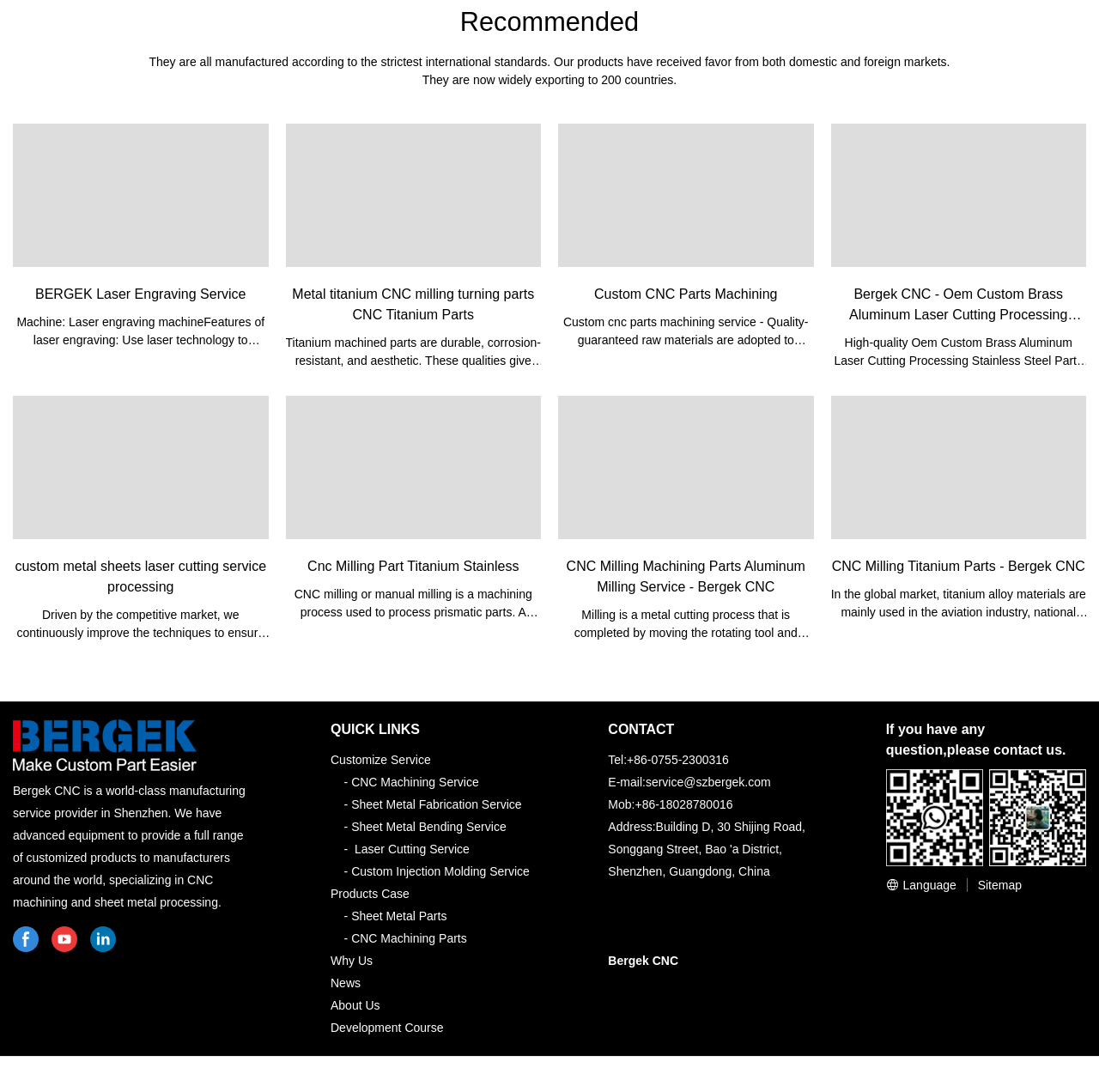How many social media links are there?
Using the image, elaborate on the answer with as much detail as possible.

There are three social media links at the bottom of the webpage, which are facebook, youtube, and linkedin.